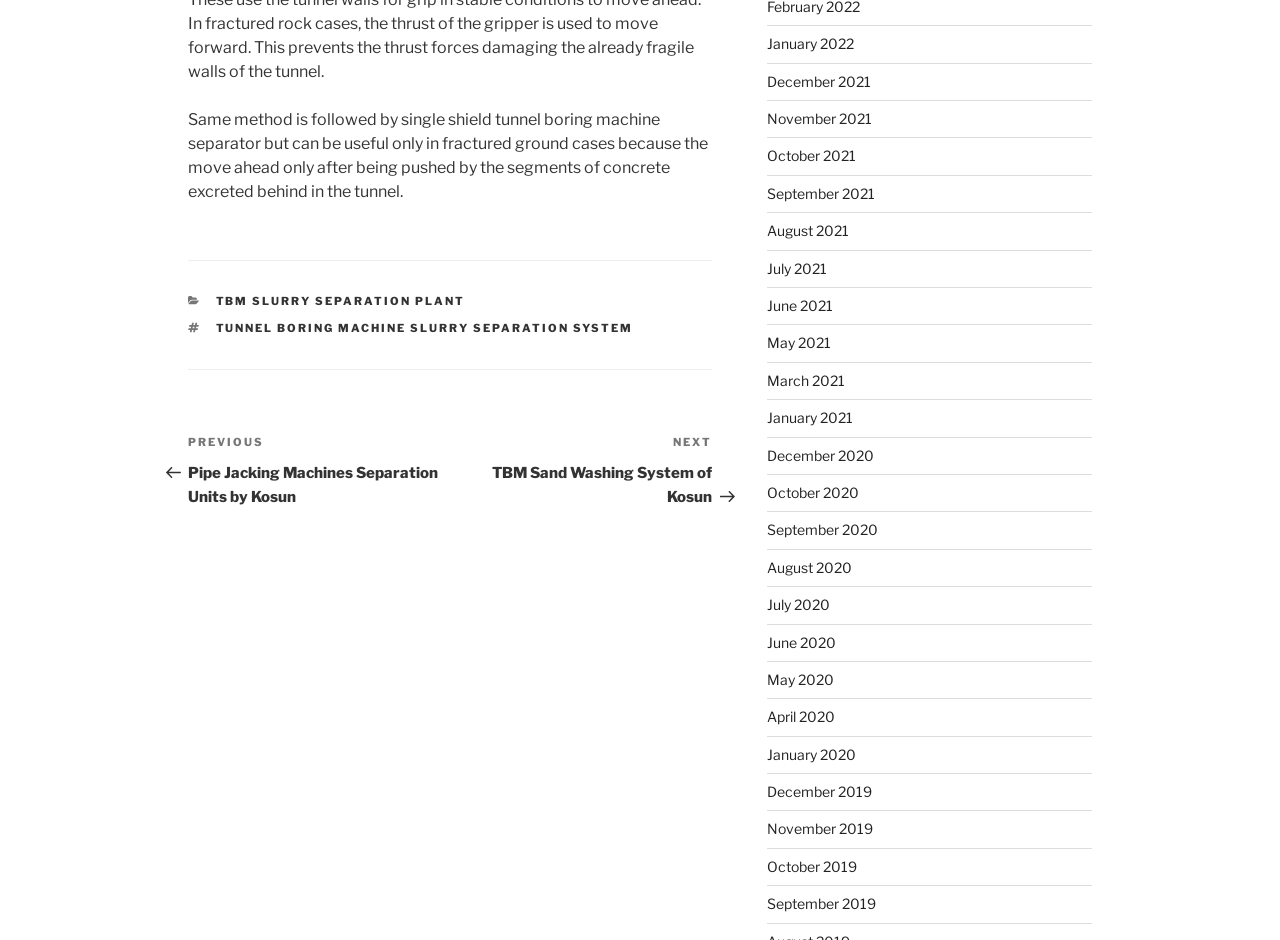Provide a thorough and detailed response to the question by examining the image: 
What is the category of the post?

The category of the post can be determined by looking at the link 'TBM SLURRY SEPARATION PLANT' which is categorized under 'CATEGORIES'. This suggests that the post is related to TBM Slurry Separation Plant.